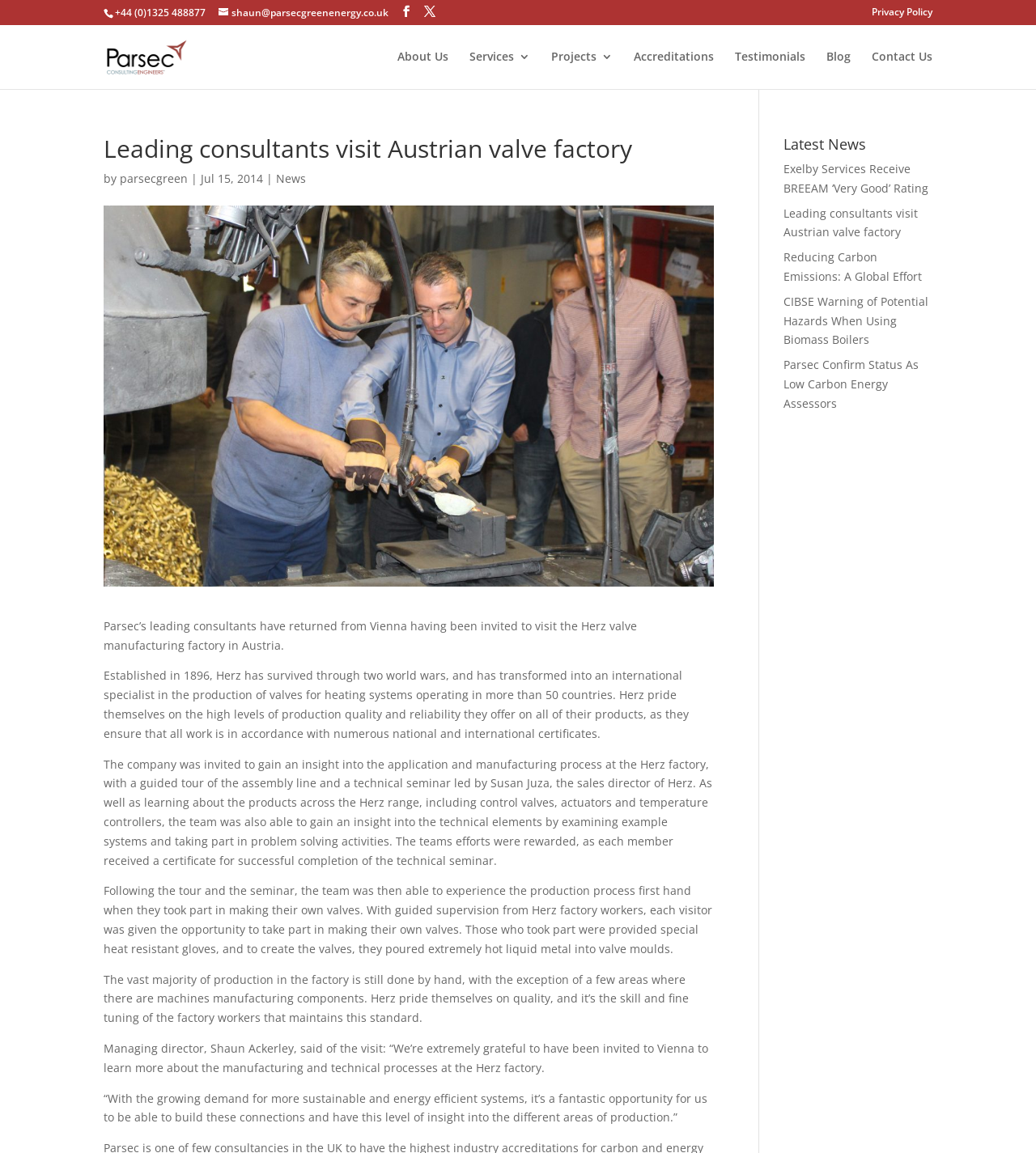Provide your answer to the question using just one word or phrase: What is the name of the sales director of Herz who led the technical seminar?

Susan Juza